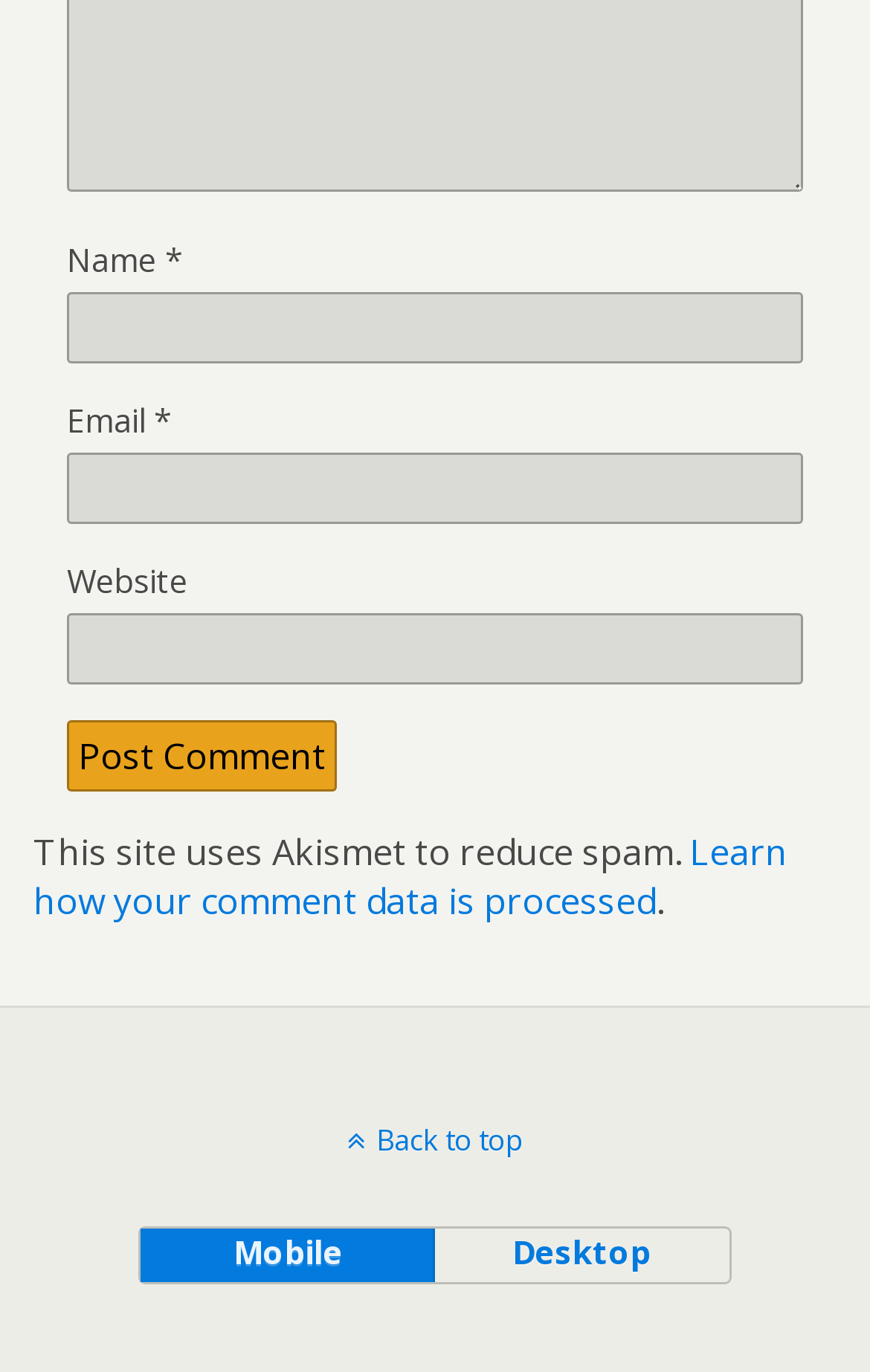Please specify the bounding box coordinates of the area that should be clicked to accomplish the following instruction: "Enter your name". The coordinates should consist of four float numbers between 0 and 1, i.e., [left, top, right, bottom].

[0.077, 0.213, 0.923, 0.265]